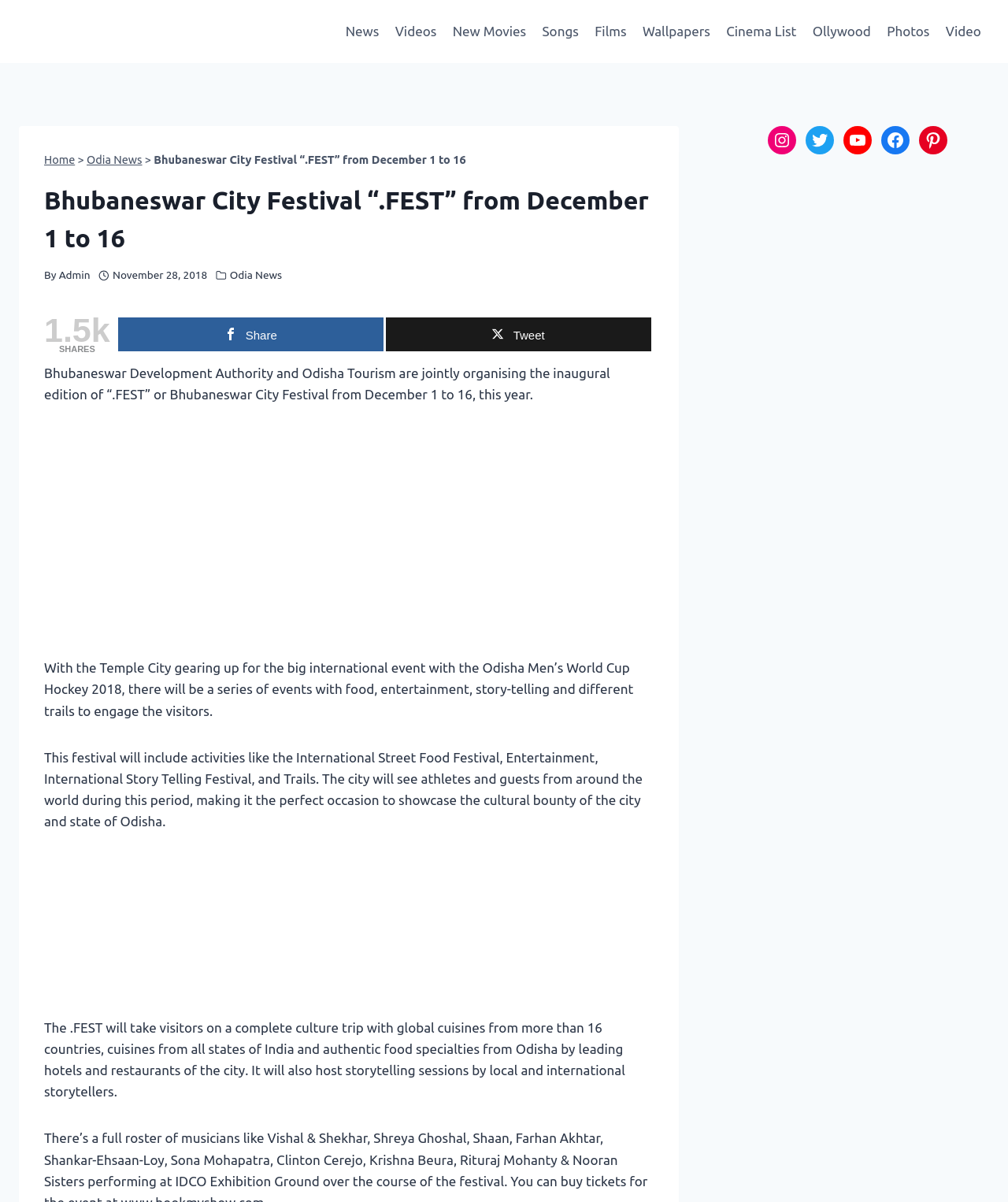Find the bounding box coordinates for the area you need to click to carry out the instruction: "Watch Videos". The coordinates should be four float numbers between 0 and 1, indicated as [left, top, right, bottom].

[0.384, 0.011, 0.441, 0.042]